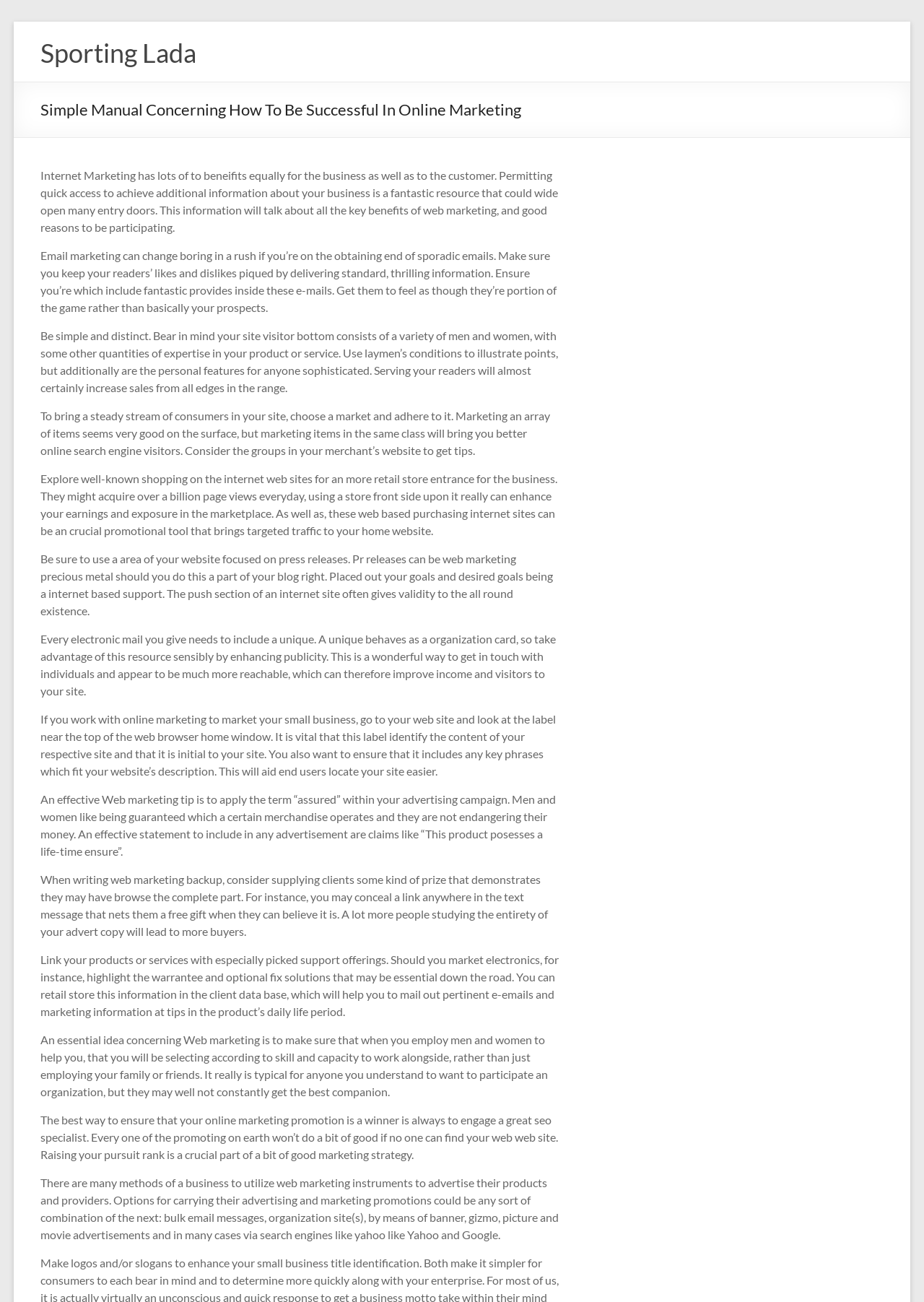What is the benefit of permitting quick access to information about a business?
Refer to the screenshot and deliver a thorough answer to the question presented.

According to the webpage, permitting quick access to information about a business is a fantastic resource that could open many doors, implying that it can lead to new opportunities and growth.